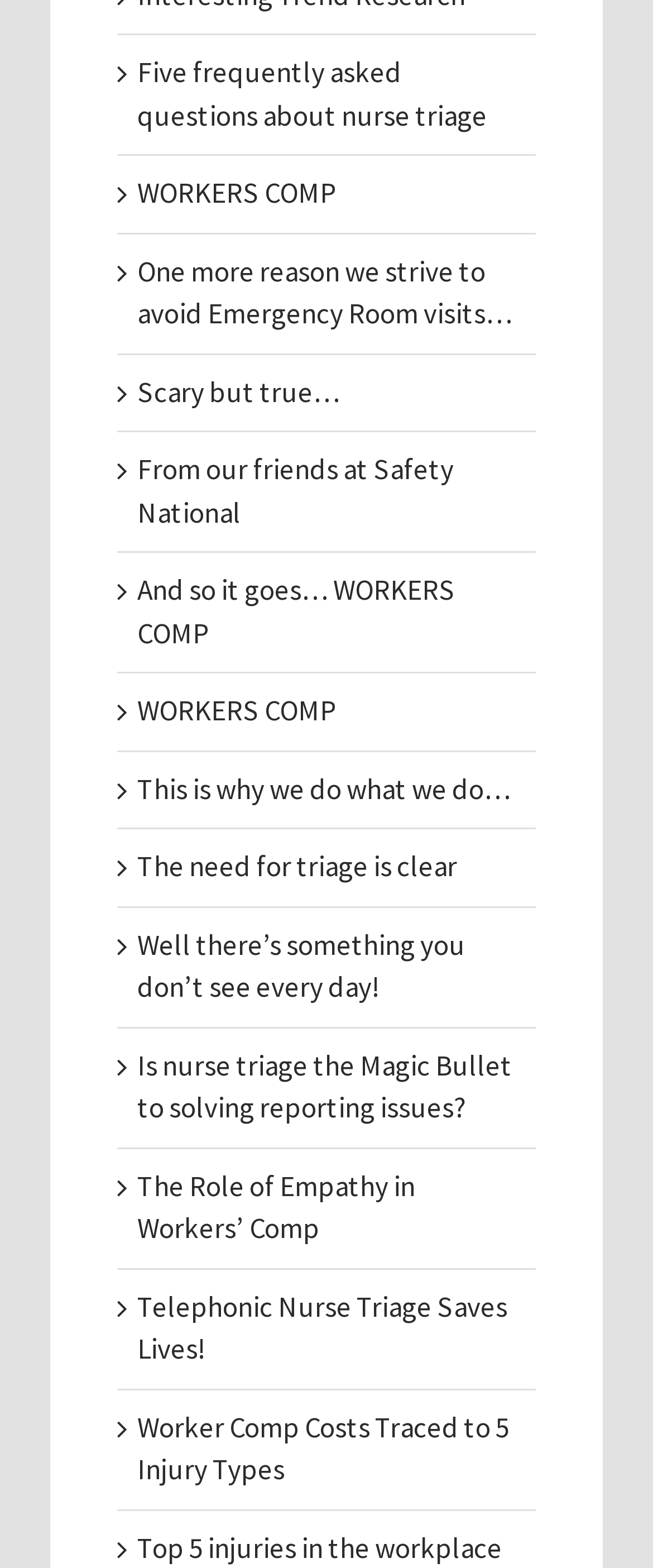Reply to the question with a single word or phrase:
What is the vertical position of the link 'WORKERS COMP' relative to the link 'Five frequently asked questions about nurse triage'?

Below